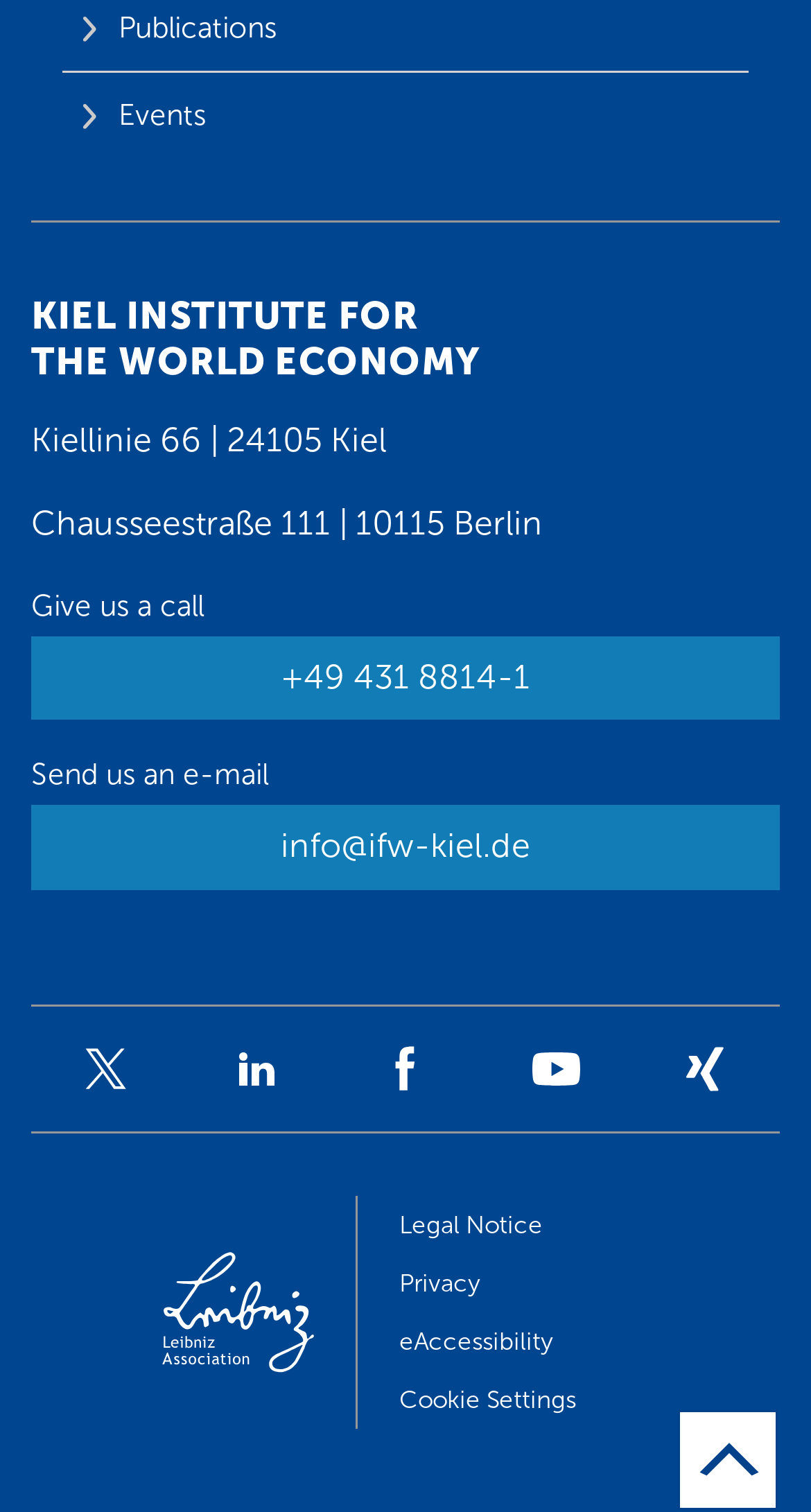Provide the bounding box coordinates in the format (top-left x, top-left y, bottom-right x, bottom-right y). All values are floating point numbers between 0 and 1. Determine the bounding box coordinate of the UI element described as: To Top

[0.833, 0.931, 0.962, 0.999]